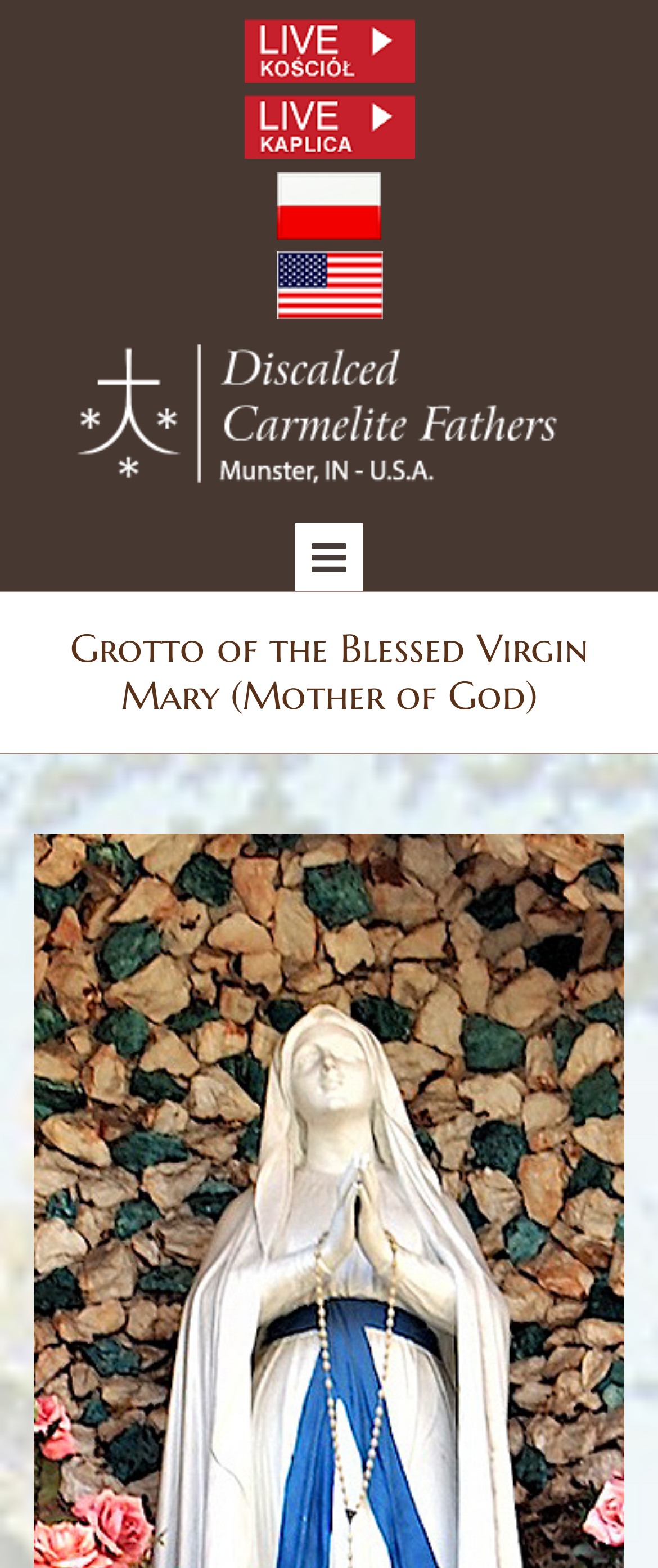How many links are above the first separator? Using the information from the screenshot, answer with a single word or phrase.

5